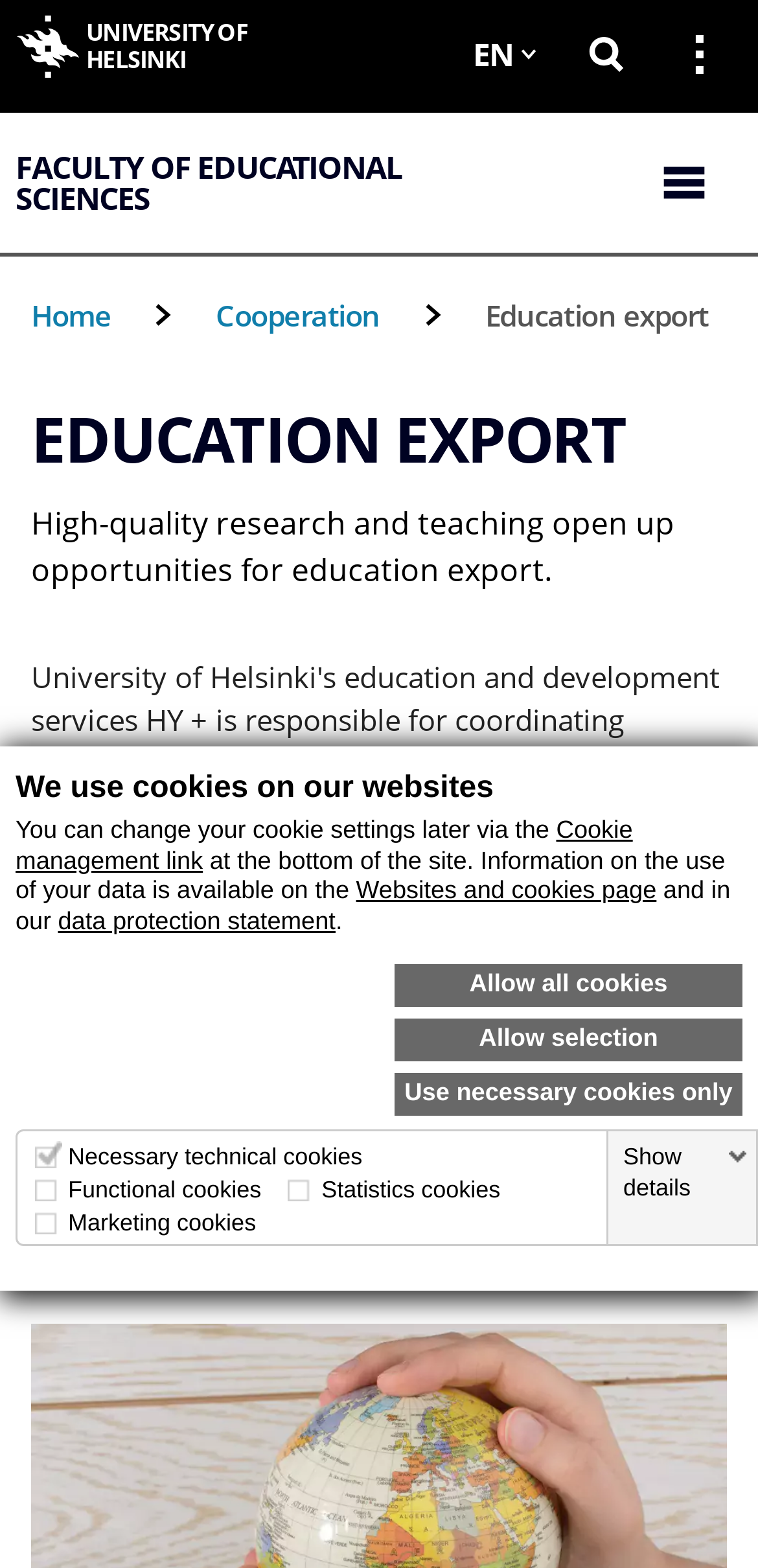What is the current language of the webpage?
Please respond to the question with as much detail as possible.

I found the answer by looking at the language menu button, where it says 'EN'.